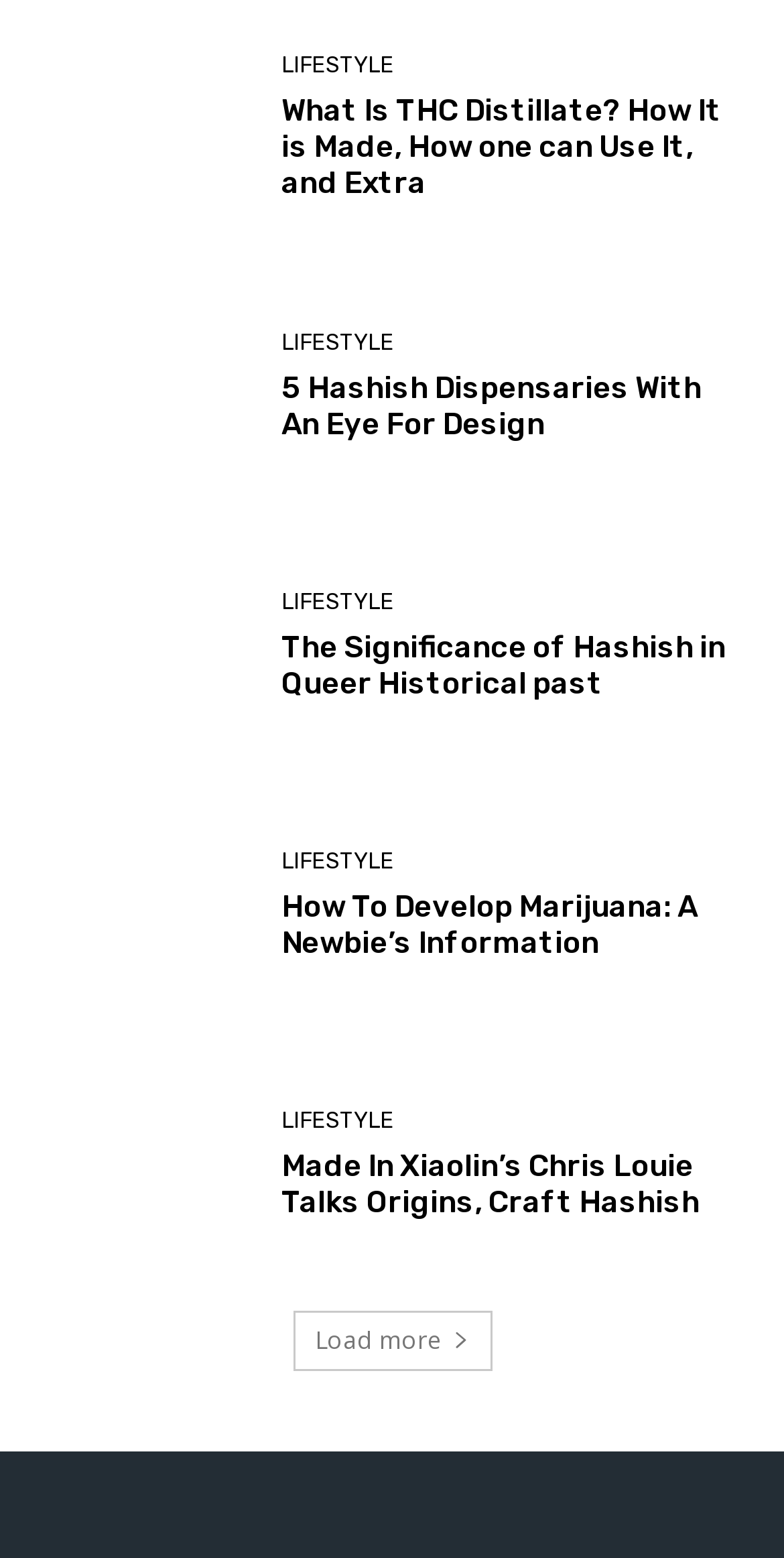Pinpoint the bounding box coordinates of the clickable element to carry out the following instruction: "Explore the significance of hashish in queer history."

[0.051, 0.347, 0.321, 0.482]